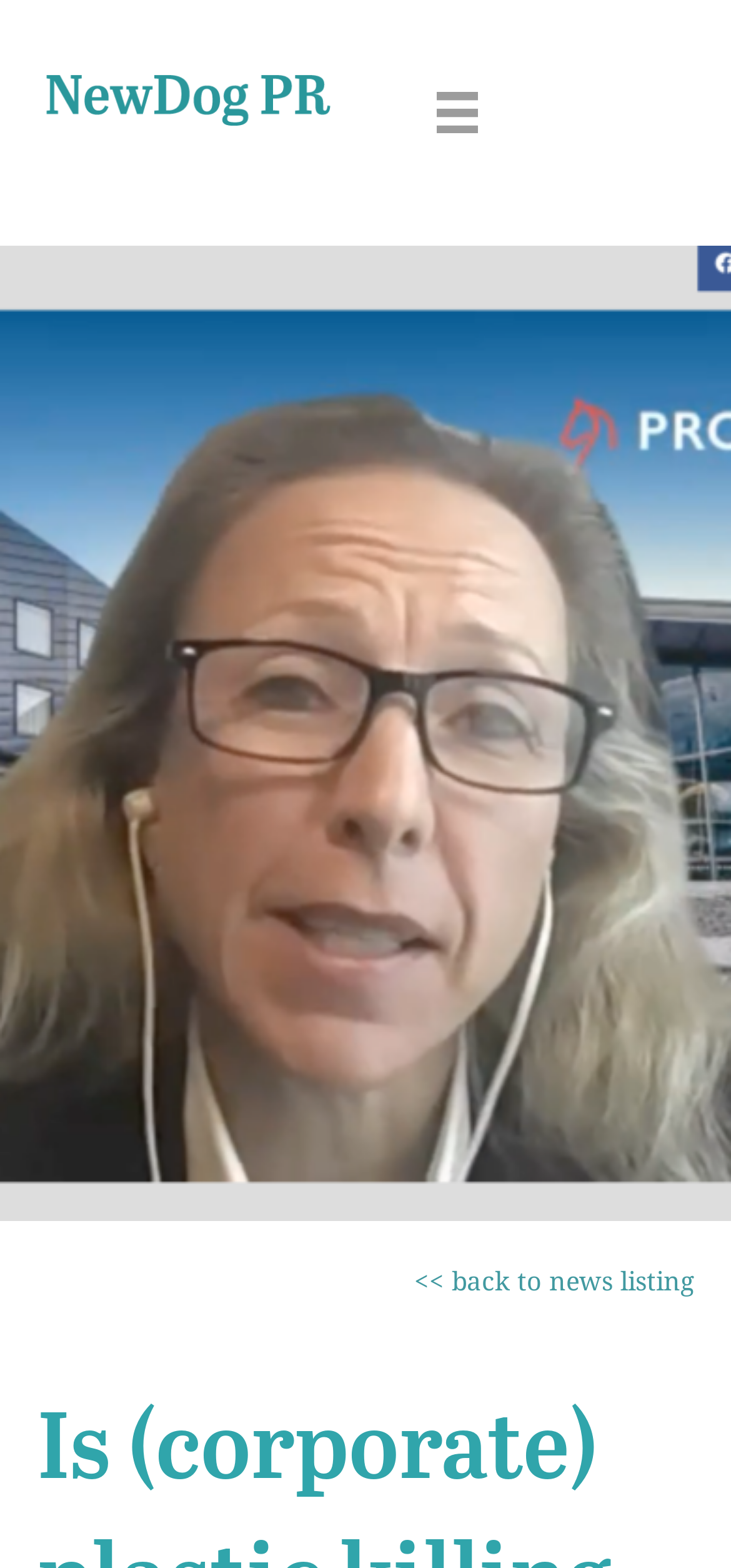Identify the bounding box coordinates for the UI element mentioned here: "<< back to news listing". Provide the coordinates as four float values between 0 and 1, i.e., [left, top, right, bottom].

[0.567, 0.805, 0.949, 0.828]